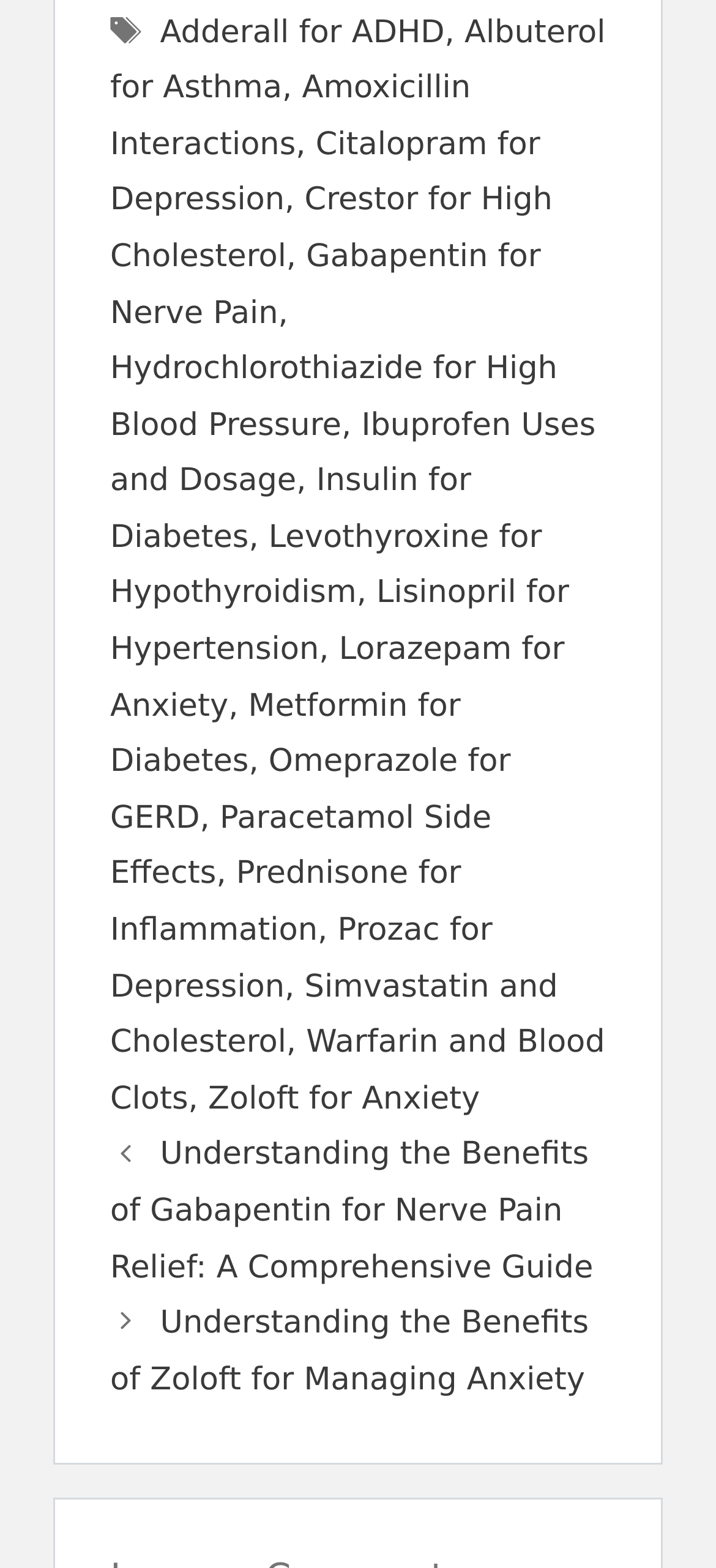Are there any static text elements on this webpage?
Look at the image and provide a short answer using one word or a phrase.

Yes